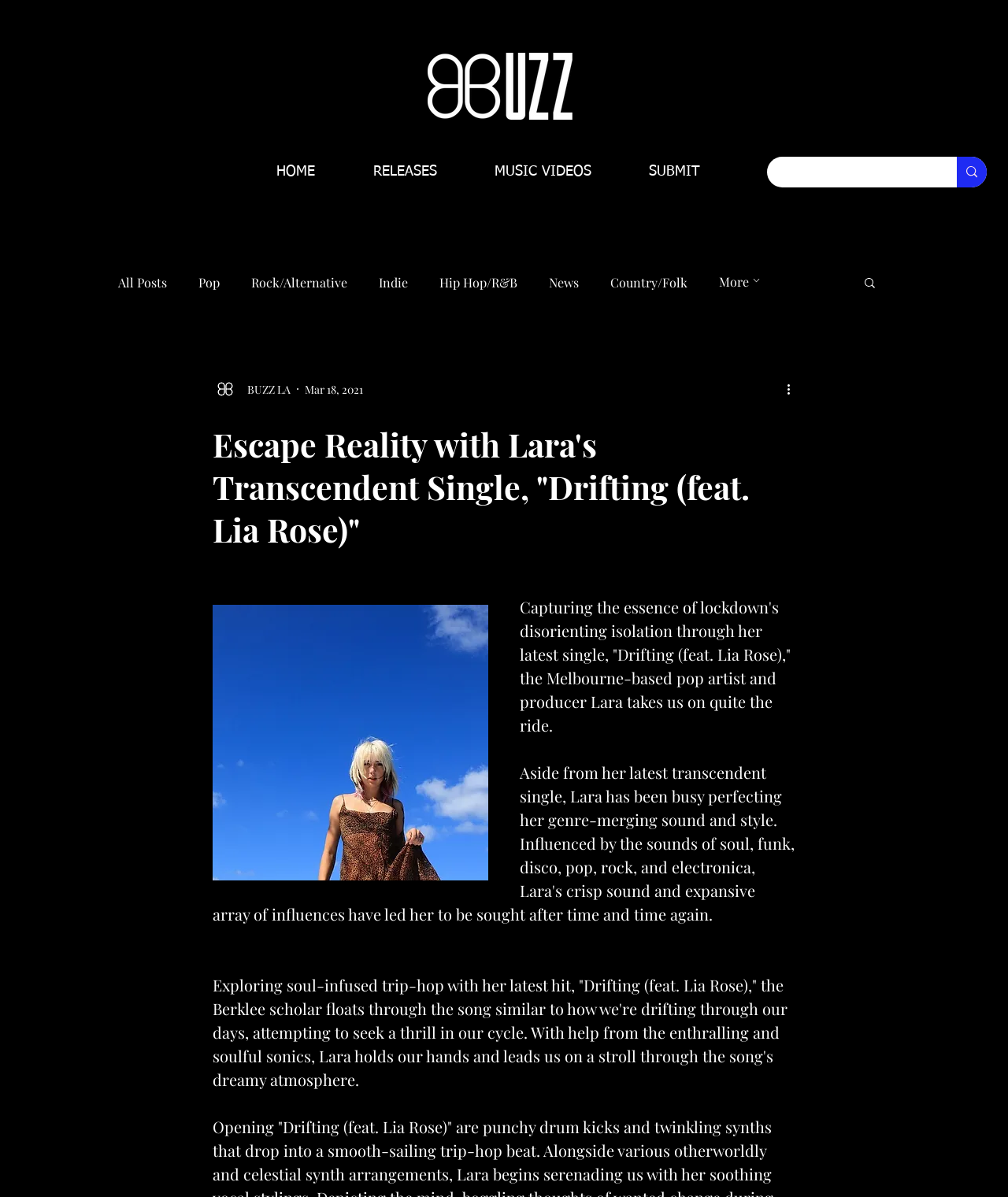Find the coordinates for the bounding box of the element with this description: "Denise".

None